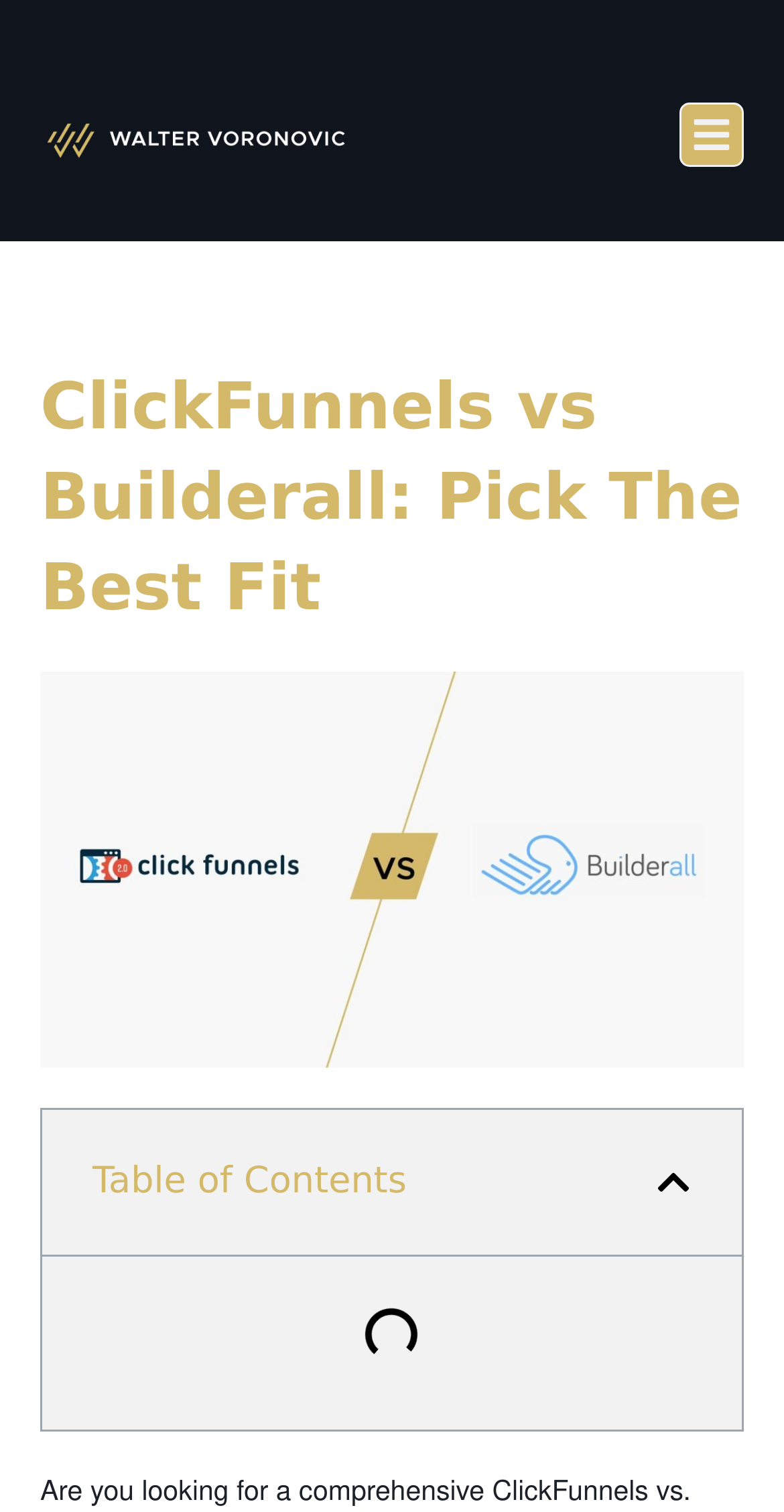From the element description Menu, predict the bounding box coordinates of the UI element. The coordinates must be specified in the format (top-left x, top-left y, bottom-right x, bottom-right y) and should be within the 0 to 1 range.

[0.867, 0.067, 0.949, 0.11]